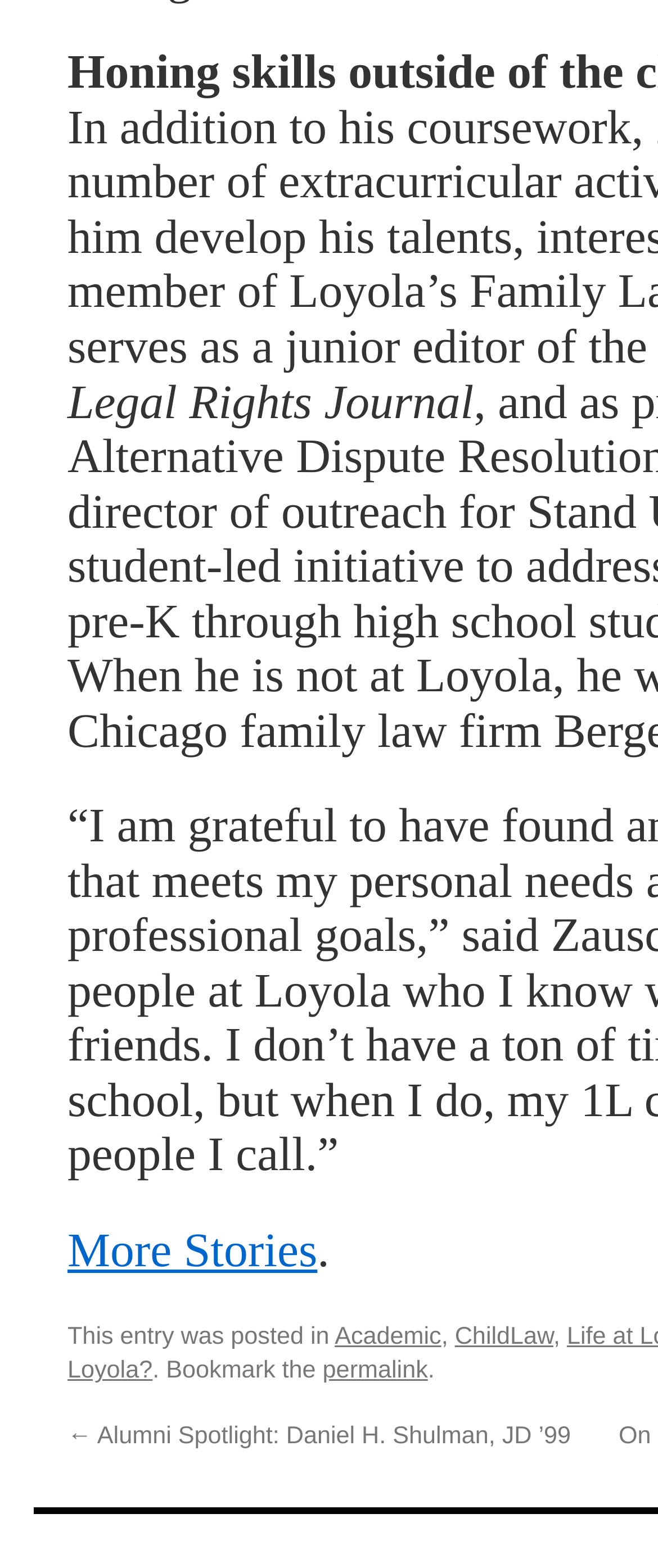What is the title of the previous post?
Give a one-word or short phrase answer based on the image.

Alumni Spotlight: Daniel H. Shulman, JD ’99